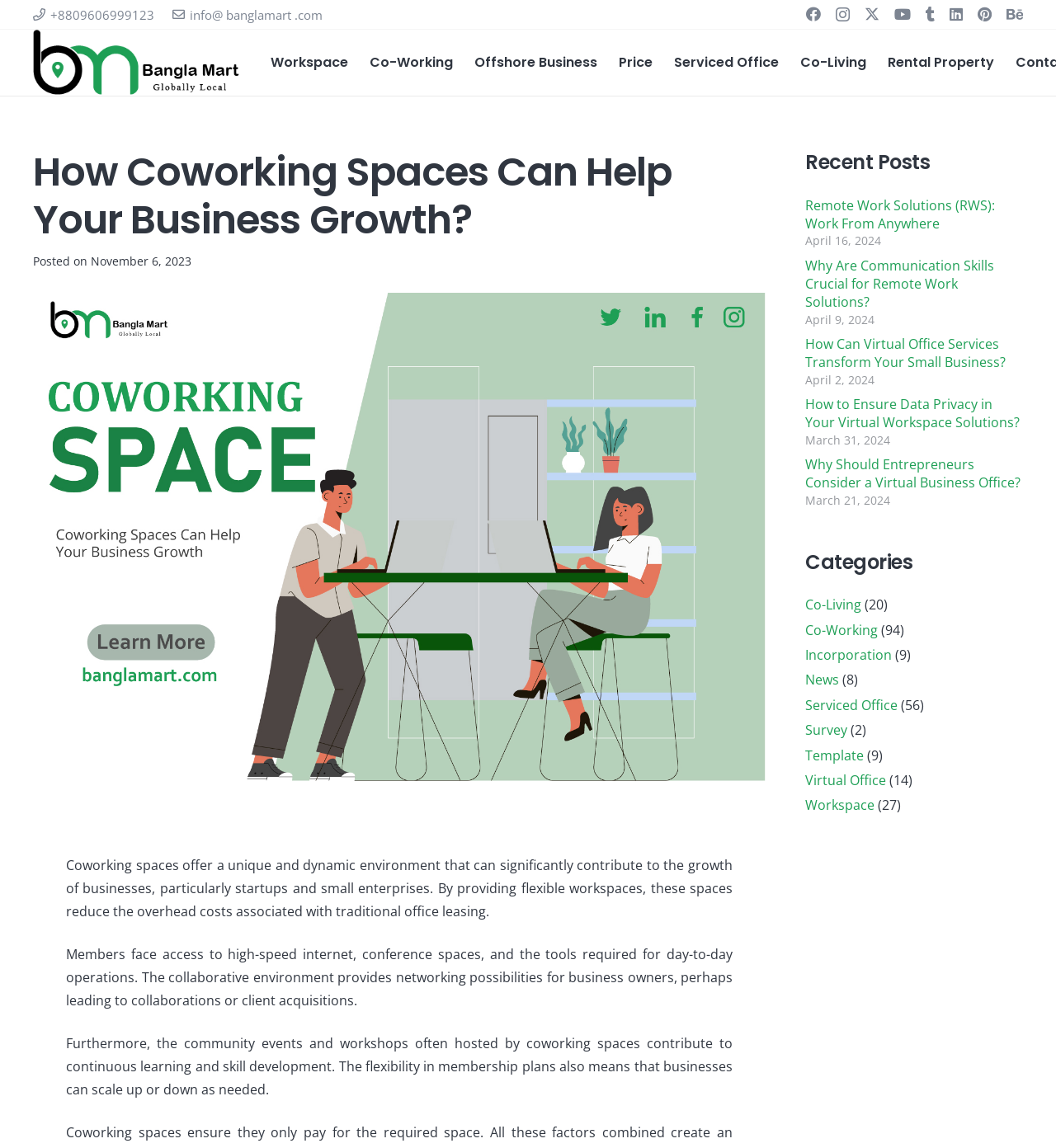What is the date of the second latest article?
Based on the visual content, answer with a single word or a brief phrase.

April 9, 2024